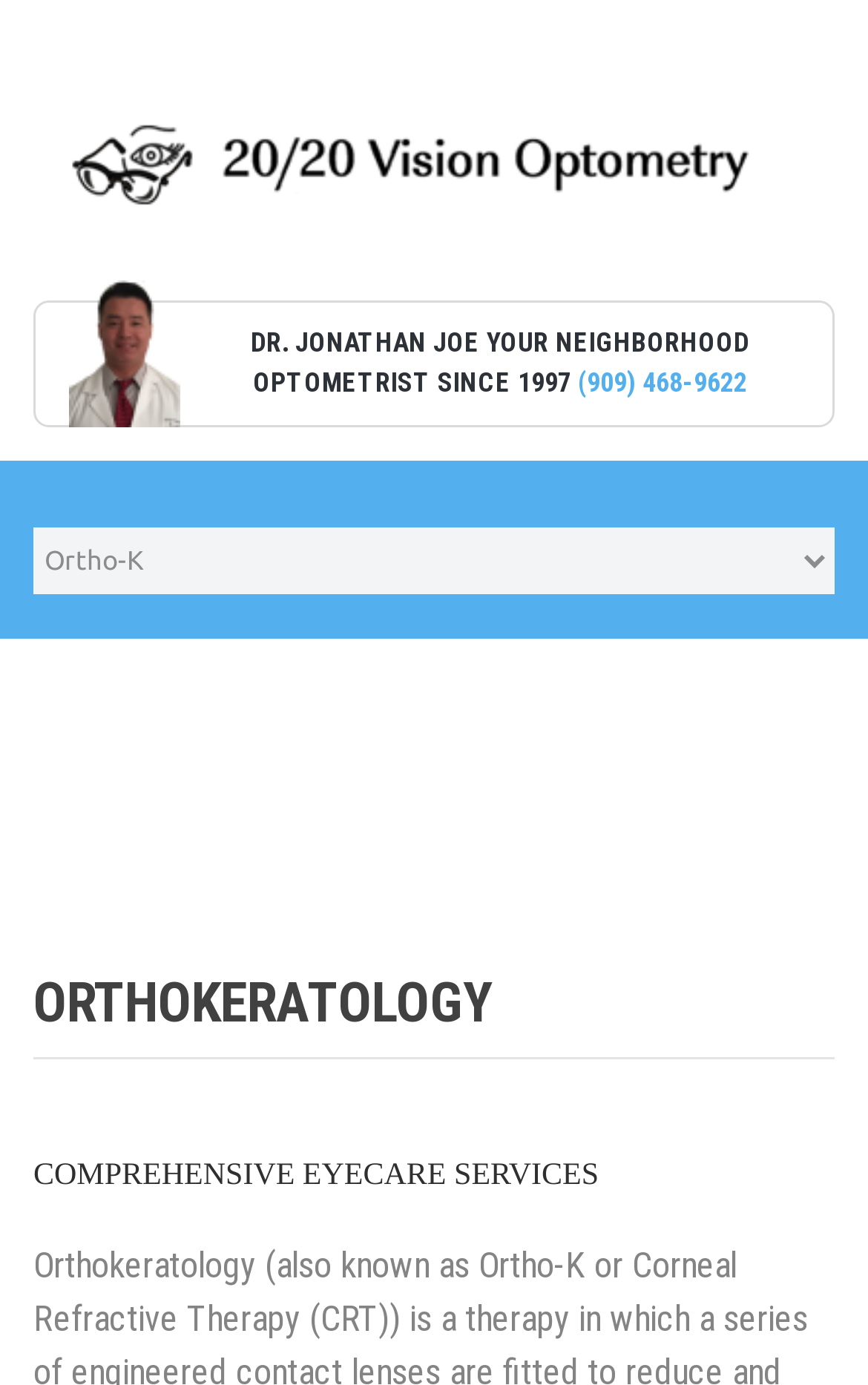What is the phone number of the optometry?
Utilize the information in the image to give a detailed answer to the question.

The phone number is mentioned in the static text element '(909) 468-9622' with bounding box coordinates [0.665, 0.265, 0.86, 0.287].